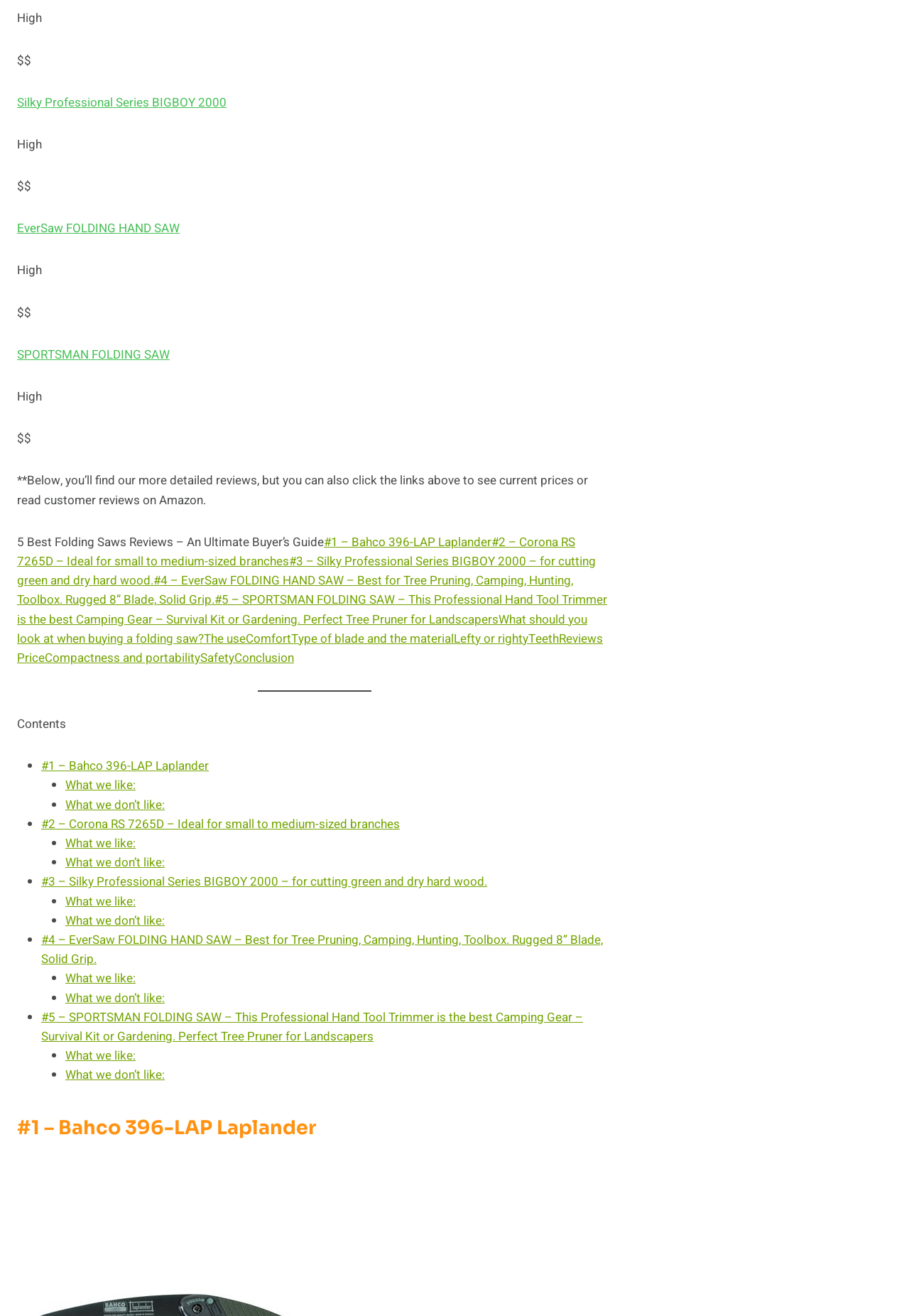Determine the coordinates of the bounding box for the clickable area needed to execute this instruction: "Check the price of SPORTSMAN FOLDING SAW".

[0.019, 0.263, 0.187, 0.276]